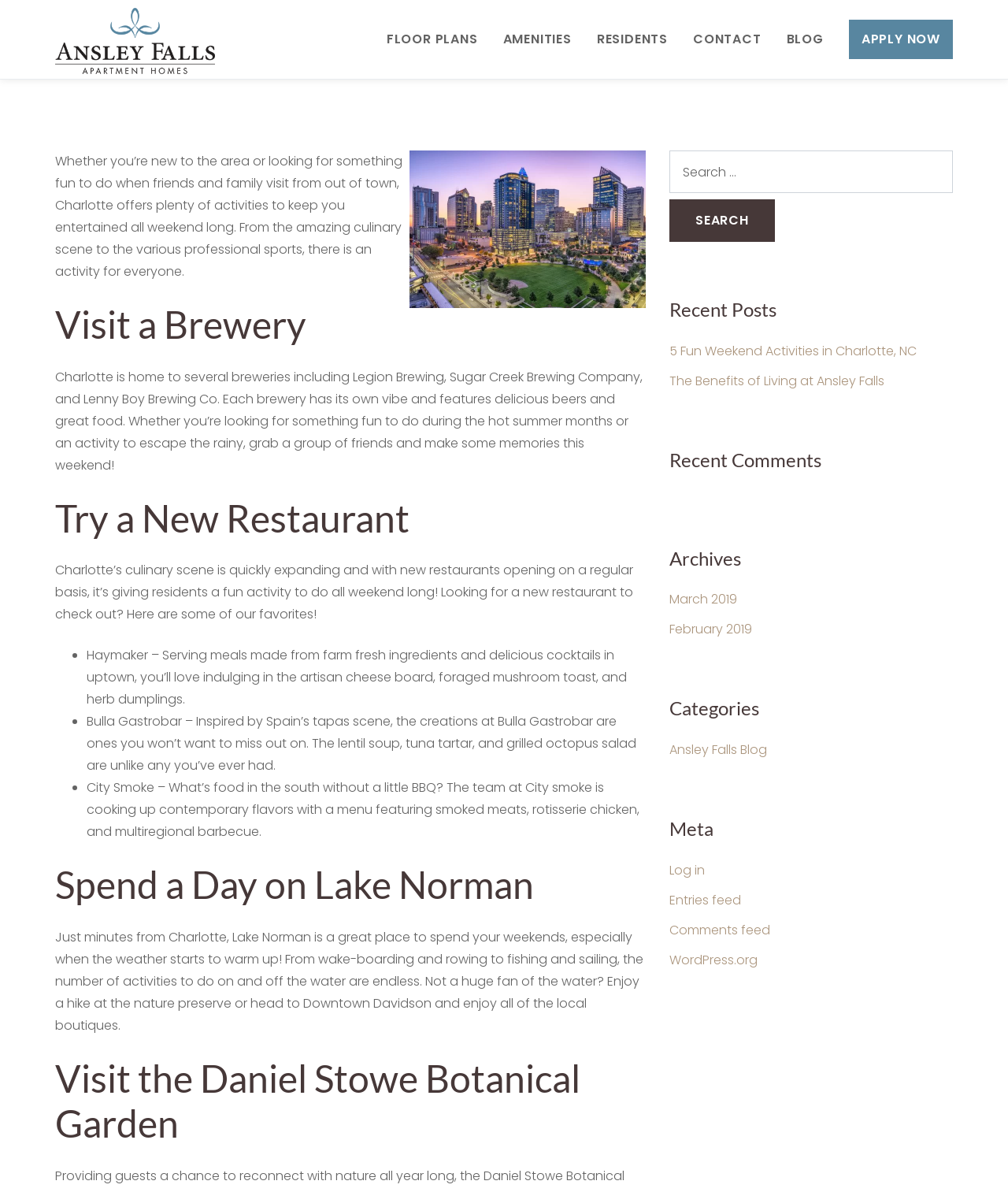Deliver a detailed narrative of the webpage's visual and textual elements.

This webpage is about 5 fun weekend activities to do in Charlotte, NC. At the top, there is a logo of Ansley Falls Apartments, which is a link, accompanied by an image. Below the logo, there are several links to different sections of the website, including FLOOR PLANS, AMENITIES, RESIDENTS, CONTACT, BLOG, and APPLY NOW.

The main content of the webpage is divided into five sections, each describing a different activity to do in Charlotte. The first section is about visiting a brewery, with a heading "Visit a Brewery" and a paragraph describing the experience. The second section is about trying a new restaurant, with a heading "Try a New Restaurant" and a list of three recommended restaurants, each with a brief description.

The third section is about spending a day on Lake Norman, with a heading "Spend a Day on Lake Norman" and a paragraph describing the activities to do on and around the lake. The fourth section is about visiting the Daniel Stowe Botanical Garden, with a heading "Visit the Daniel Stowe Botanical Garden".

On the right side of the webpage, there is a complementary section with a search bar, recent posts, recent comments, archives, and categories. The search bar has a button labeled "Search" and a text input field. Below the search bar, there are links to recent posts, including "5 Fun Weekend Activities in Charlotte, NC" and "The Benefits of Living at Ansley Falls". There are also links to recent comments, archives, and categories.